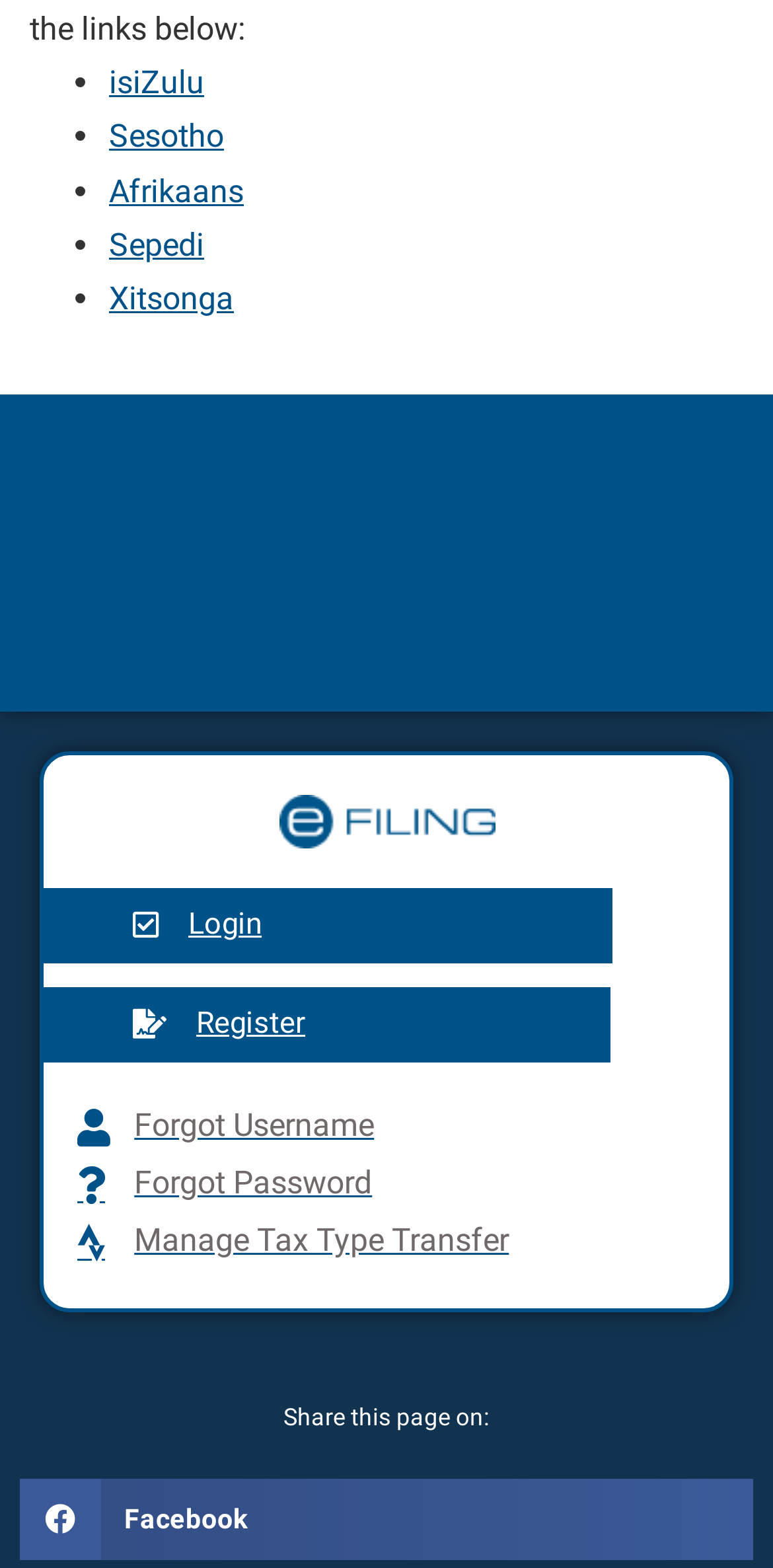Please identify the coordinates of the bounding box for the clickable region that will accomplish this instruction: "Click on isiZulu".

[0.141, 0.041, 0.264, 0.065]